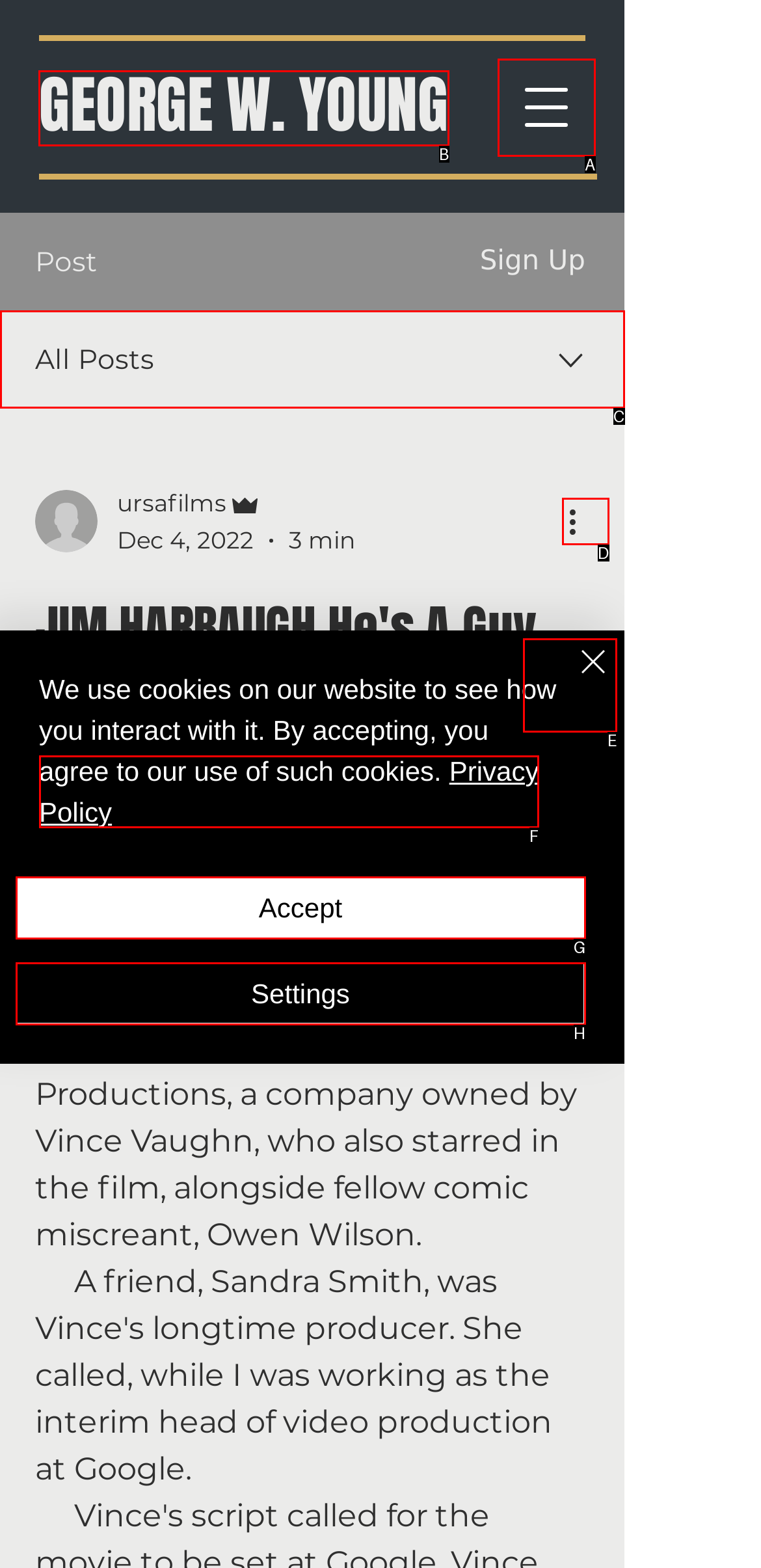Select the correct UI element to complete the task: View cart
Please provide the letter of the chosen option.

None